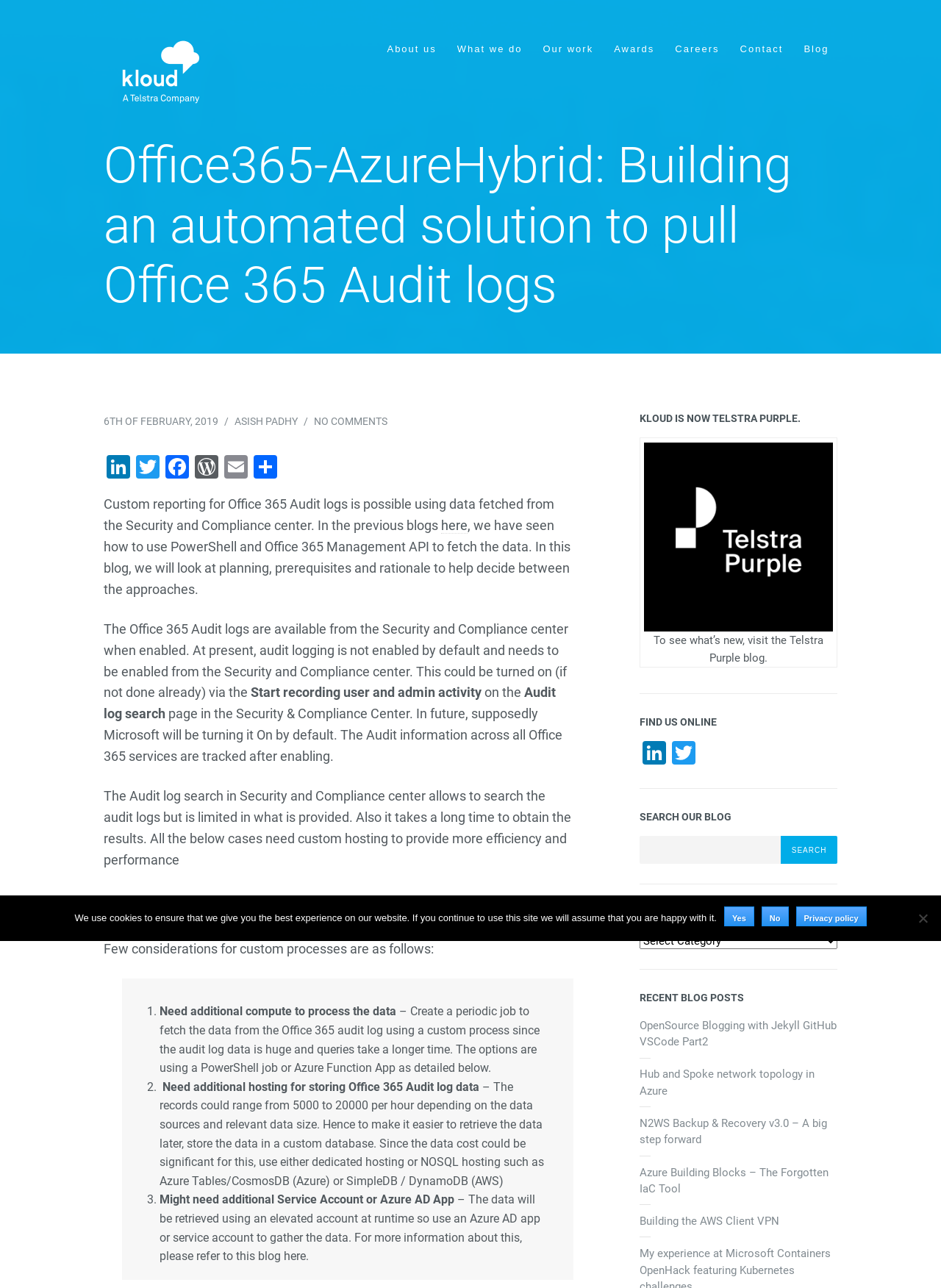Please answer the following question using a single word or phrase: 
What are the limitations of the Audit log search in Security and Compliance center?

Limited in what is provided and takes a long time